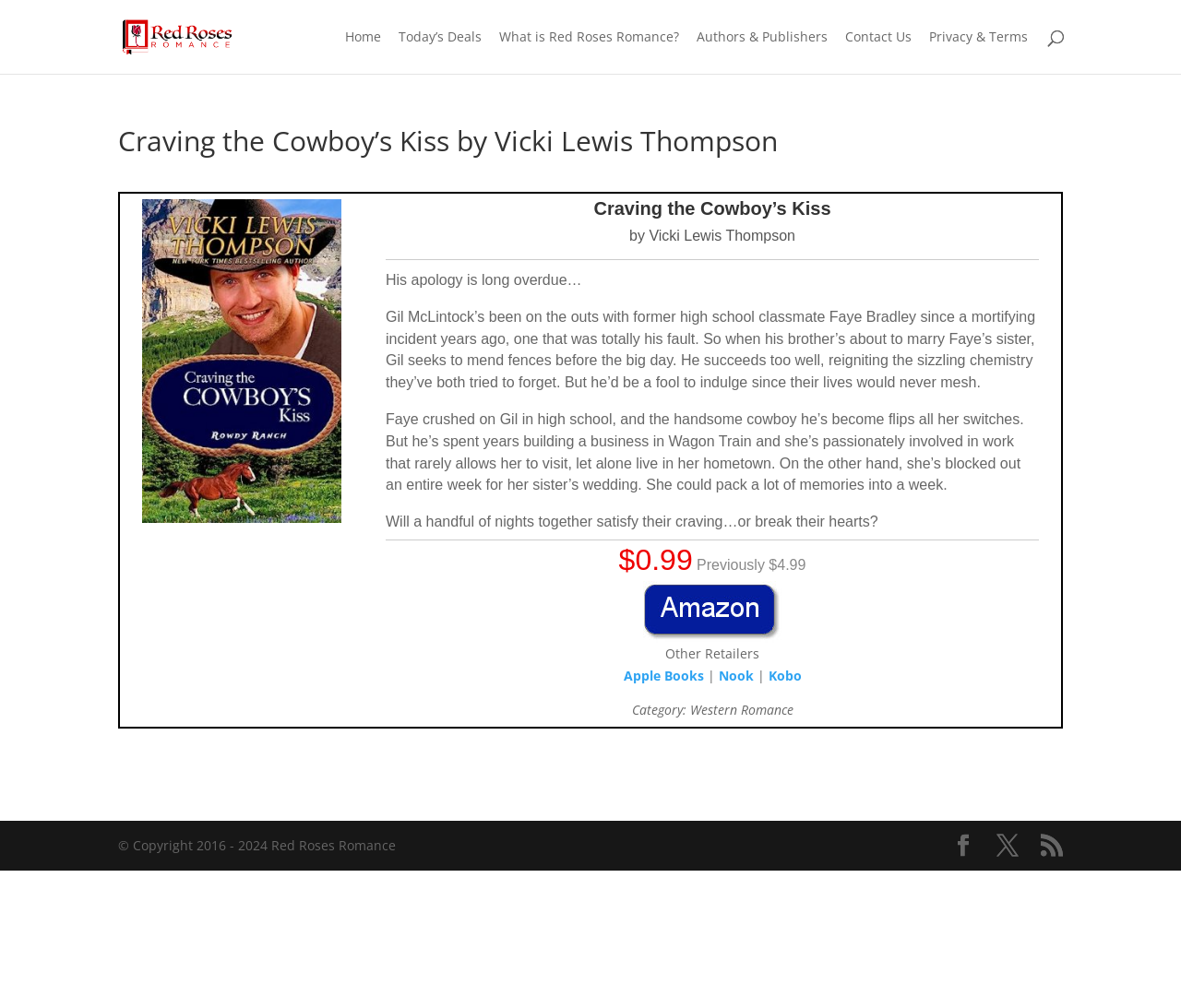Can you determine the bounding box coordinates of the area that needs to be clicked to fulfill the following instruction: "Search for a book"?

[0.1, 0.0, 0.9, 0.001]